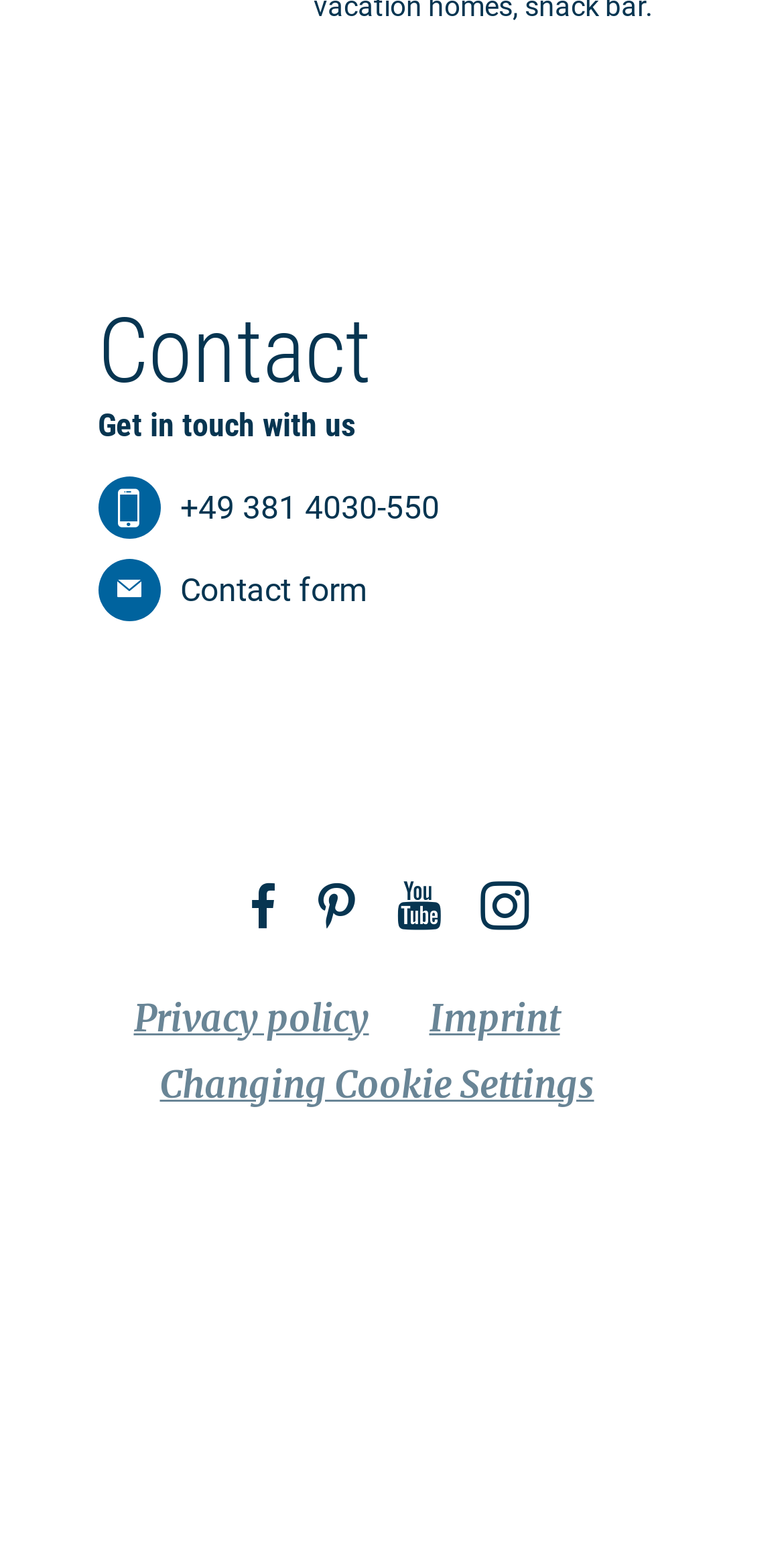Find the bounding box of the web element that fits this description: "Privacy policy".

[0.171, 0.643, 0.471, 0.673]